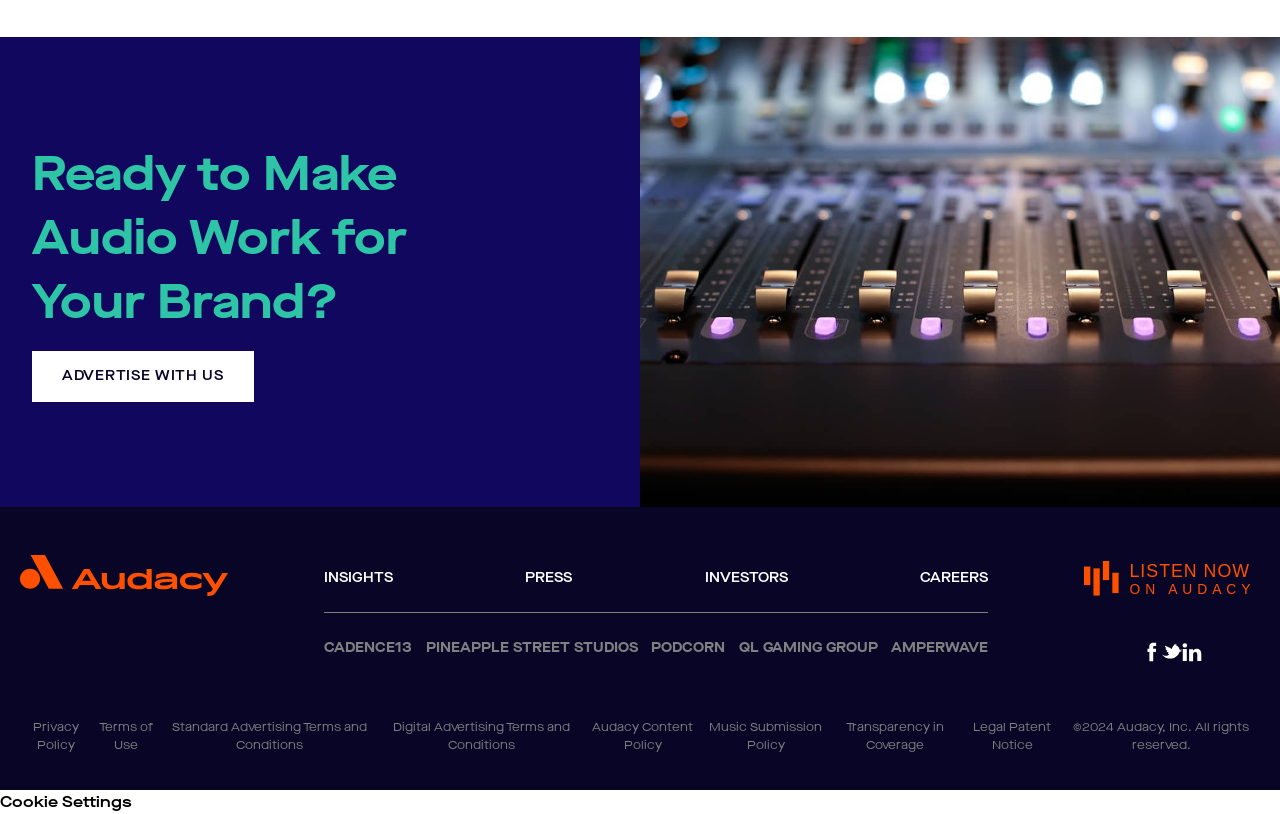Please specify the bounding box coordinates of the area that should be clicked to accomplish the following instruction: "Go to 'INSIGHTS'". The coordinates should consist of four float numbers between 0 and 1, i.e., [left, top, right, bottom].

[0.253, 0.697, 0.307, 0.723]